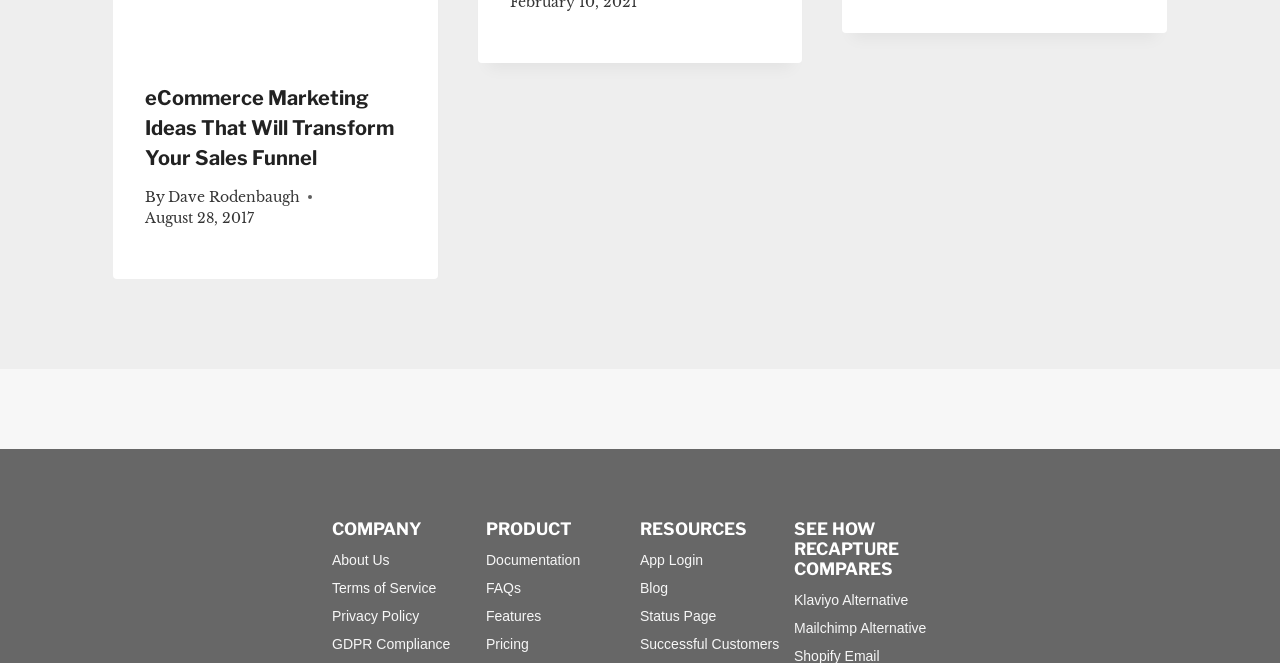Identify the bounding box coordinates of the section that should be clicked to achieve the task described: "read the article".

[0.113, 0.125, 0.317, 0.261]